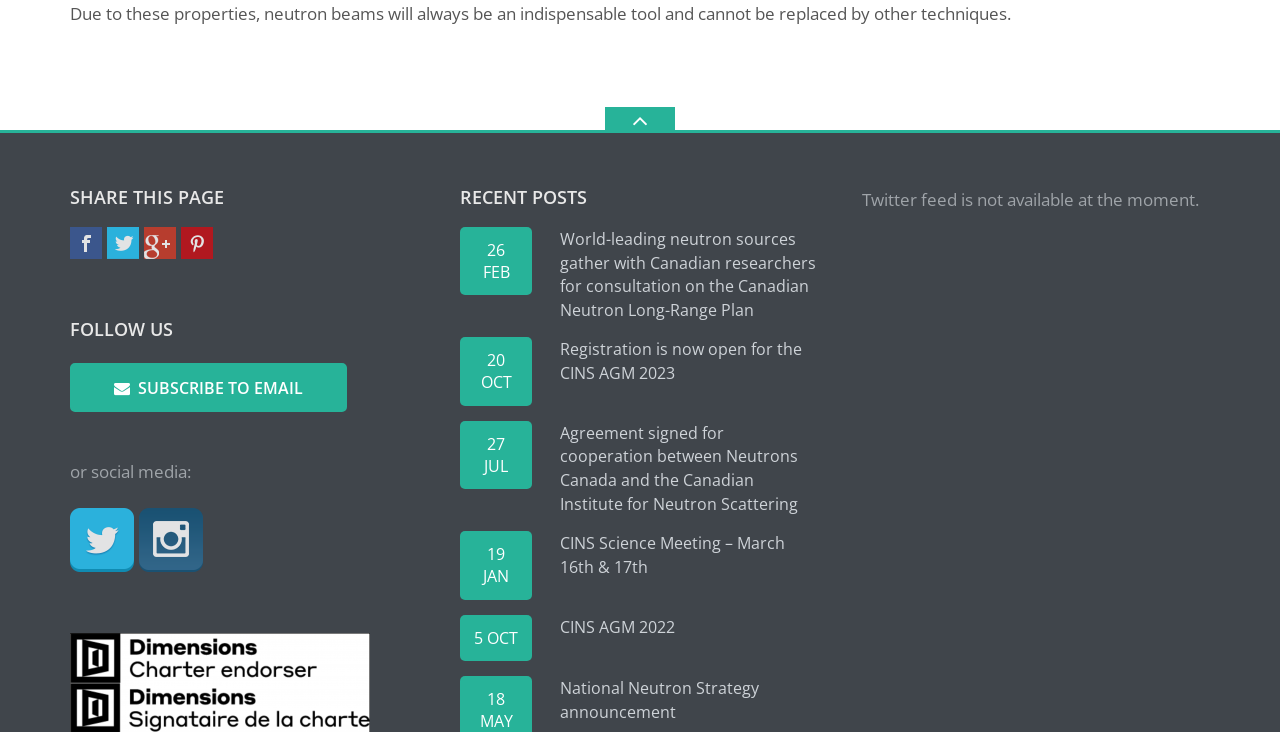Please identify the bounding box coordinates of the region to click in order to complete the task: "Check the Twitter feed". The coordinates must be four float numbers between 0 and 1, specified as [left, top, right, bottom].

[0.673, 0.257, 0.936, 0.288]